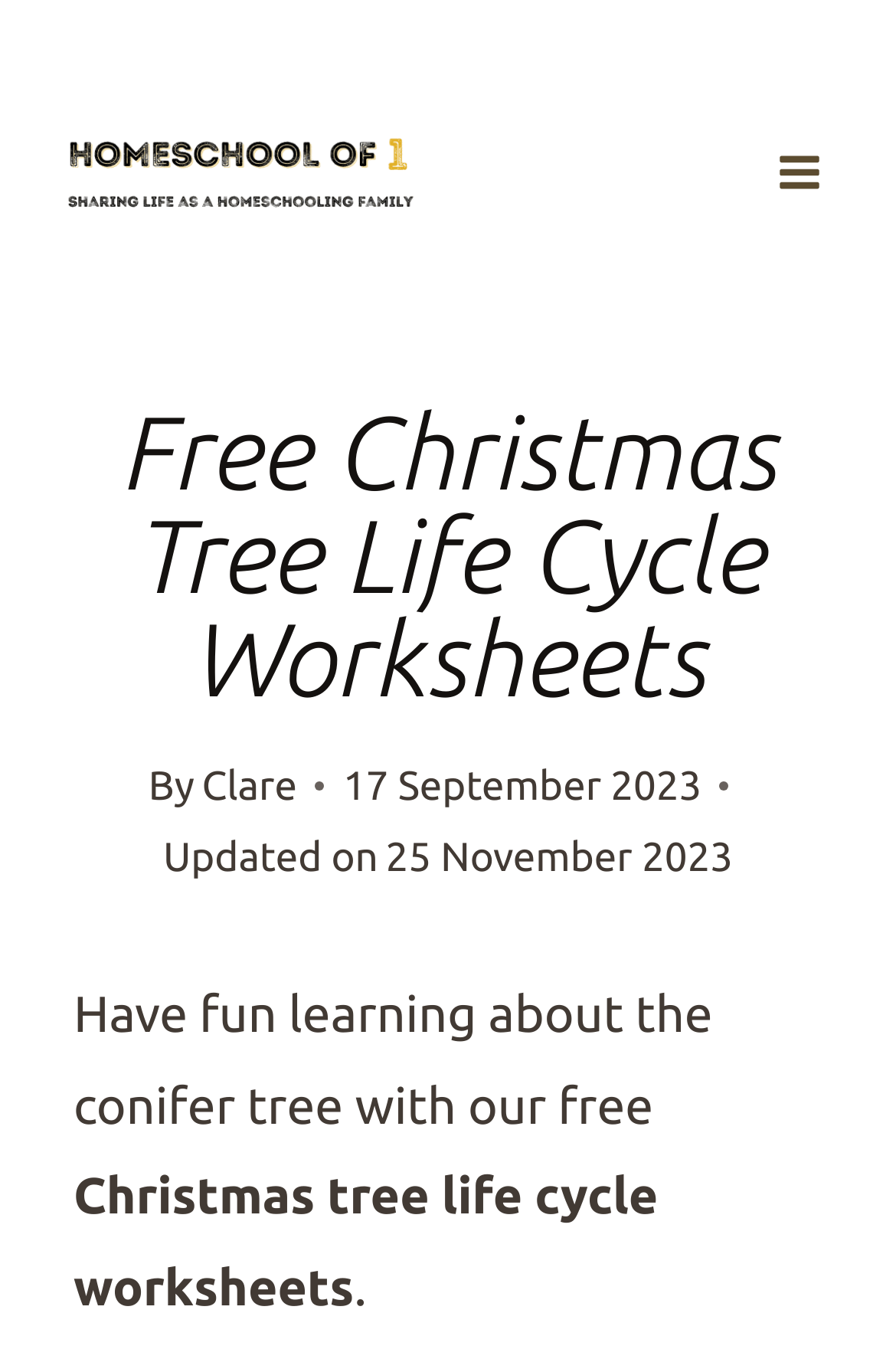Find the bounding box coordinates for the UI element that matches this description: "Clare".

[0.225, 0.557, 0.332, 0.589]